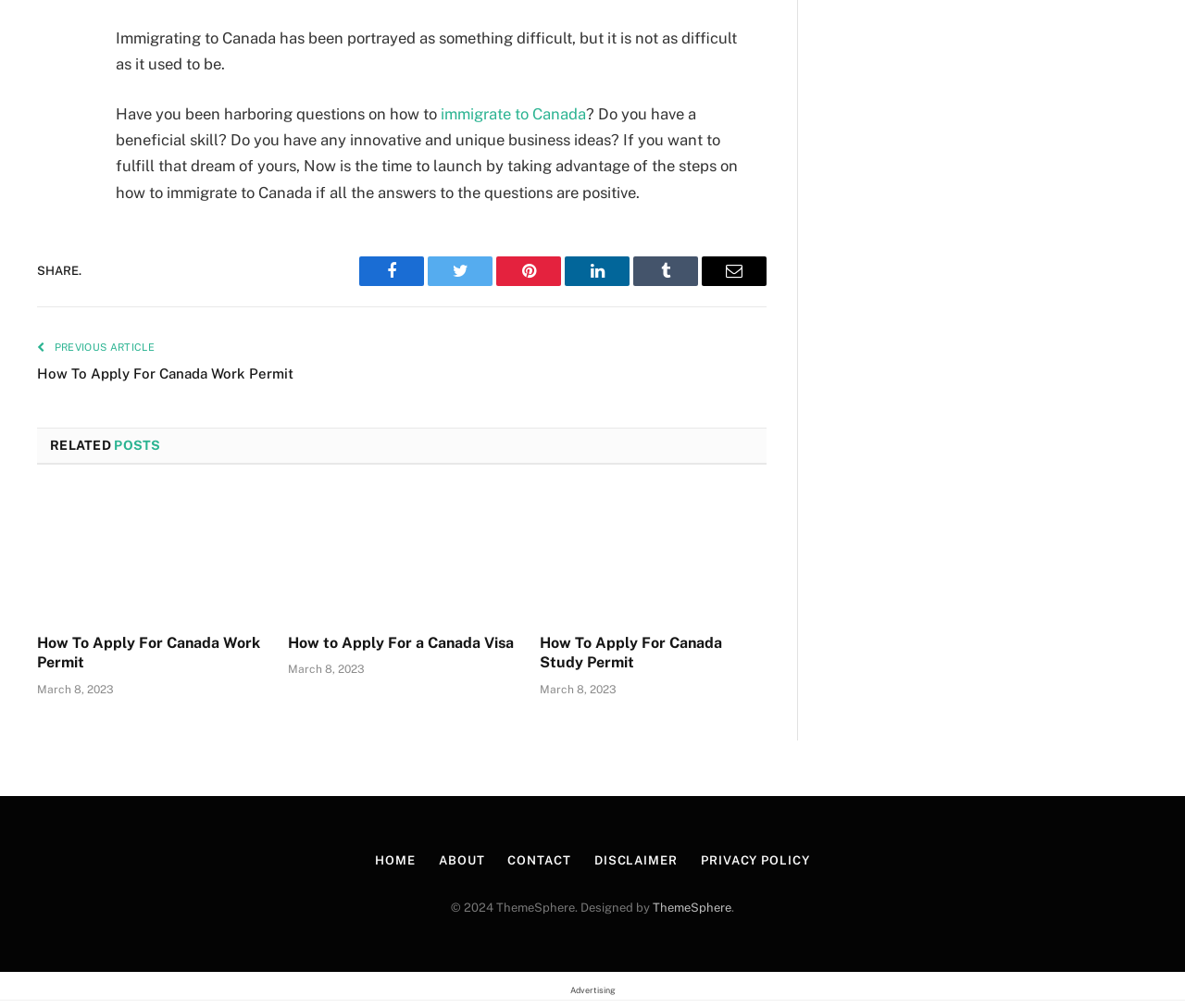Pinpoint the bounding box coordinates of the element that must be clicked to accomplish the following instruction: "Learn how to apply for a Canada visa". The coordinates should be in the format of four float numbers between 0 and 1, i.e., [left, top, right, bottom].

[0.243, 0.486, 0.435, 0.613]